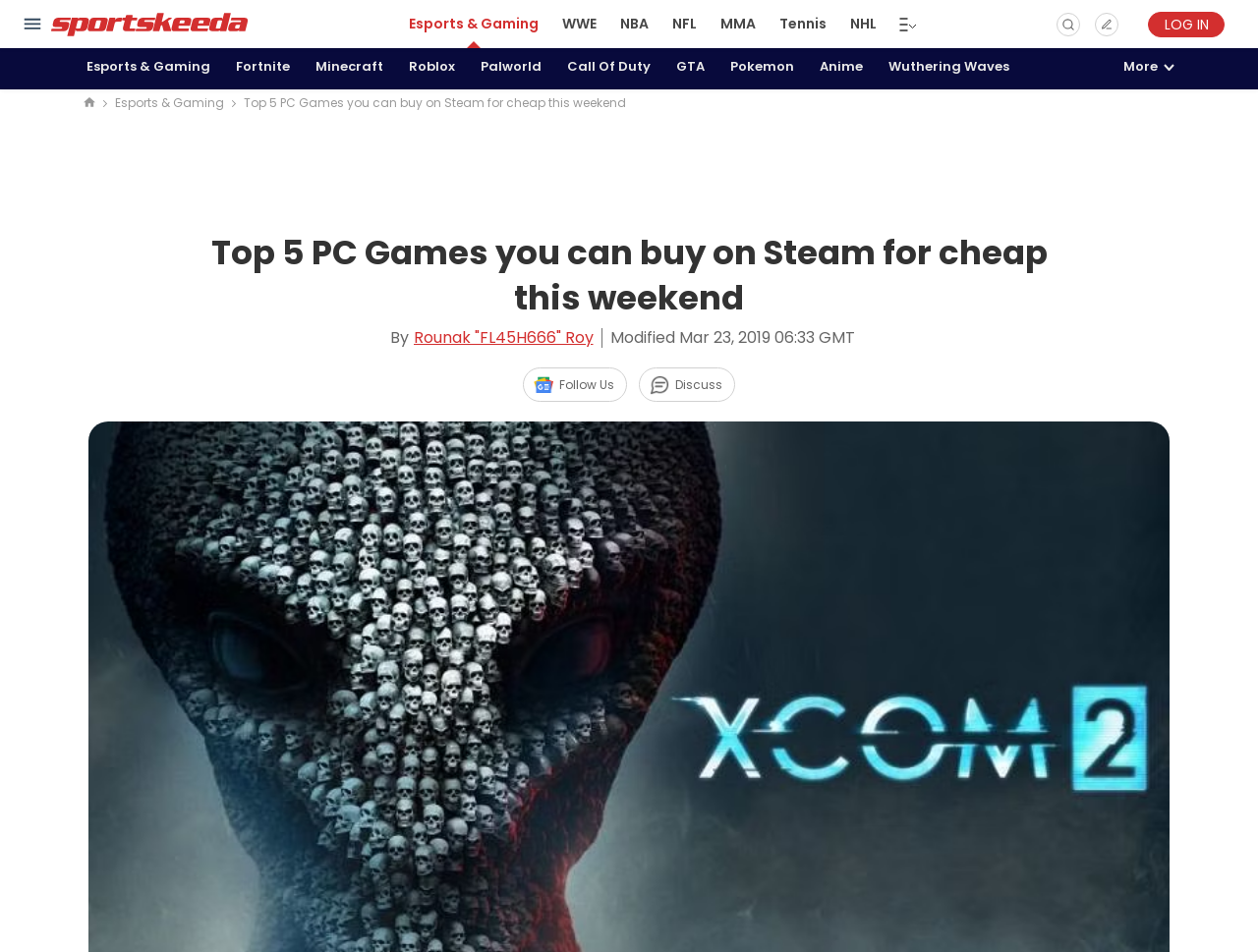What is the purpose of the button on the top right corner?
Please provide a full and detailed response to the question.

The button on the top right corner is identified as a sidebar menu toggle, which is a button element with a bounding box of [0.019, 0.018, 0.033, 0.033].